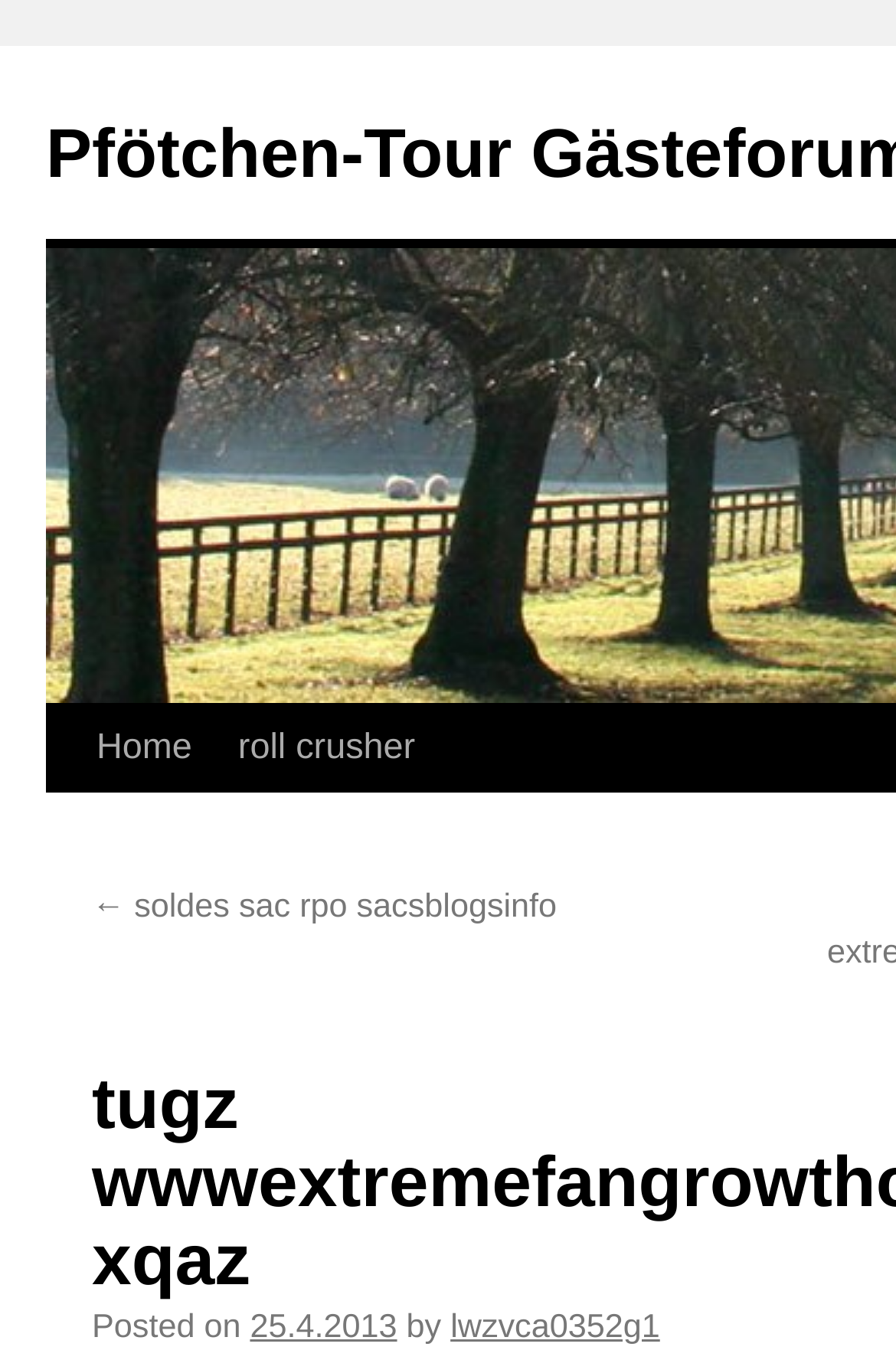Identify and provide the bounding box coordinates of the UI element described: "roll crusher". The coordinates should be formatted as [left, top, right, bottom], with each number being a float between 0 and 1.

[0.222, 0.519, 0.438, 0.647]